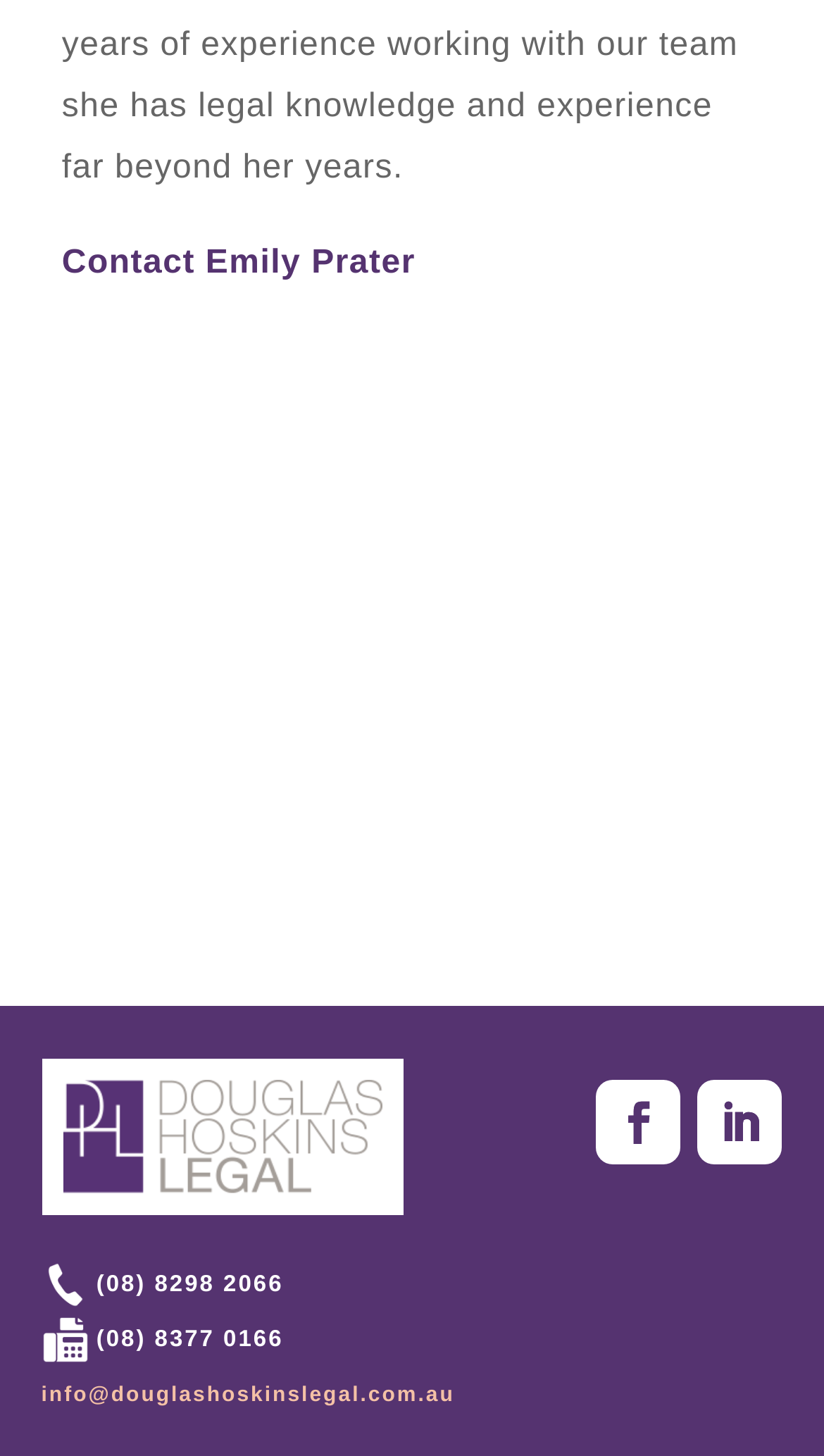Provide a brief response to the question below using one word or phrase:
How many images are on the webpage?

2